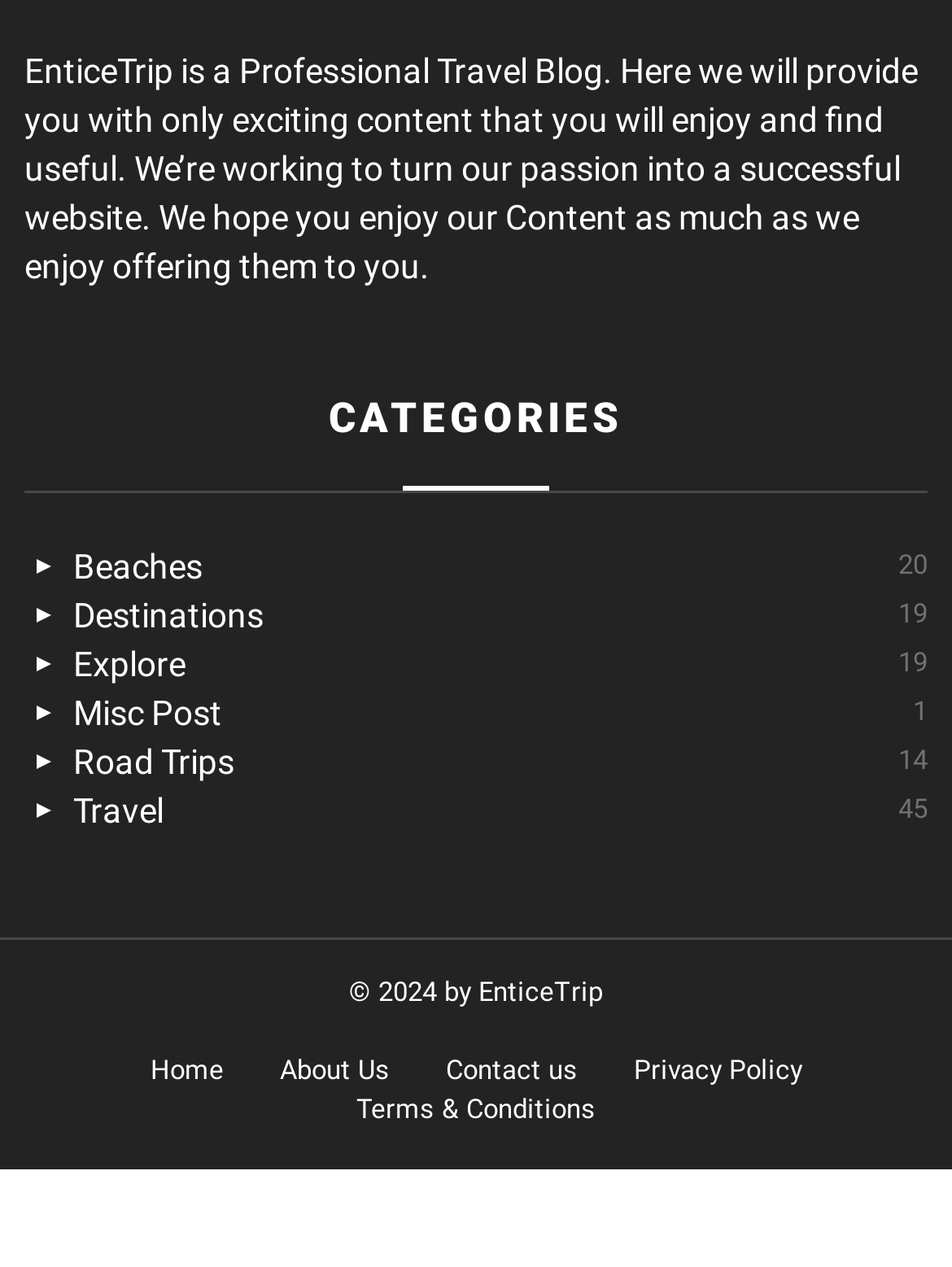Provide the bounding box for the UI element matching this description: "Contact us".

[0.442, 0.832, 0.632, 0.858]